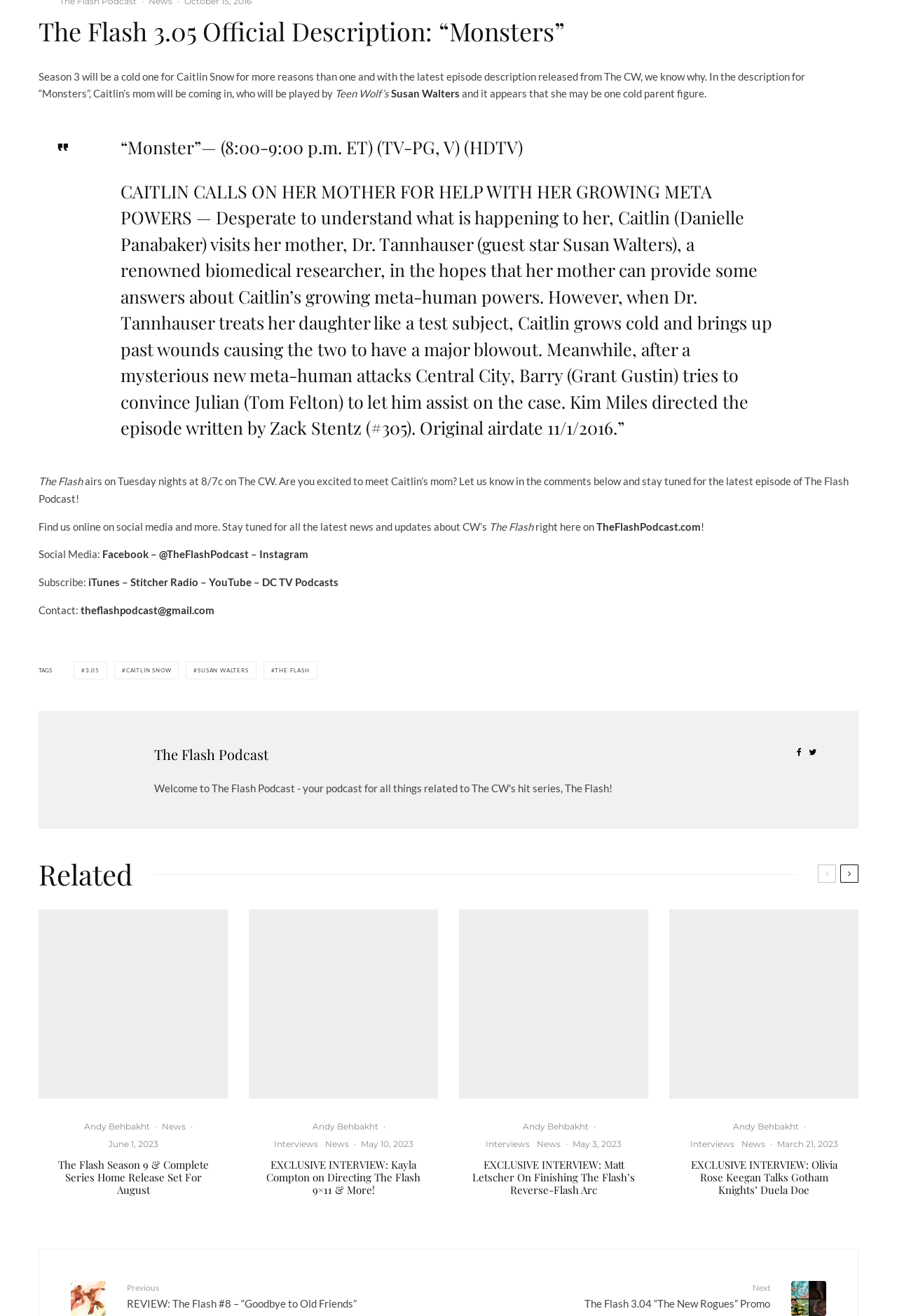Identify the bounding box coordinates for the element you need to click to achieve the following task: "Subscribe to The Flash Podcast on iTunes". The coordinates must be four float values ranging from 0 to 1, formatted as [left, top, right, bottom].

[0.098, 0.438, 0.134, 0.447]